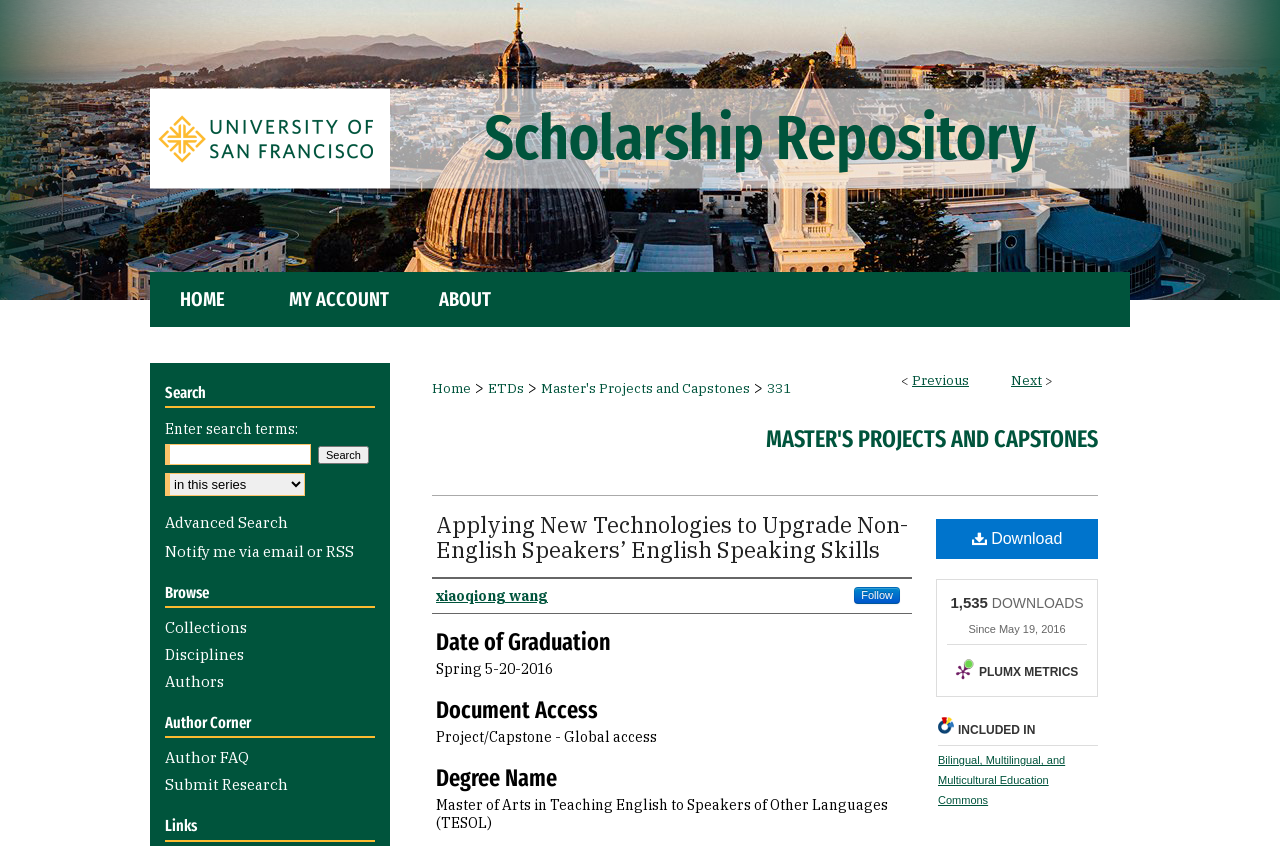Give a one-word or short phrase answer to the question: 
How many downloads does the project have?

1,535